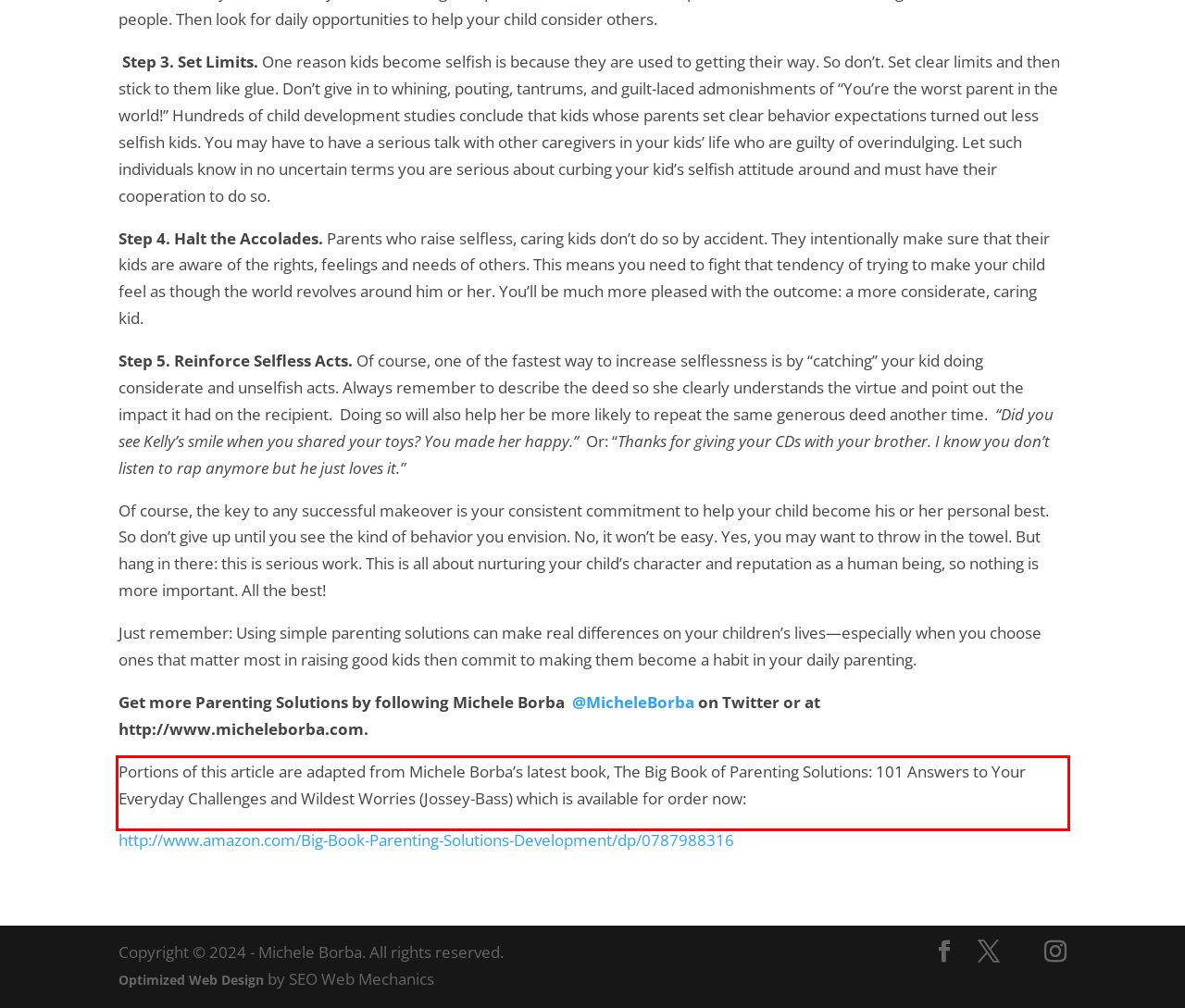There is a screenshot of a webpage with a red bounding box around a UI element. Please use OCR to extract the text within the red bounding box.

Portions of this article are adapted from Michele Borba’s latest book, The Big Book of Parenting Solutions: 101 Answers to Your Everyday Challenges and Wildest Worries (Jossey-Bass) which is available for order now: